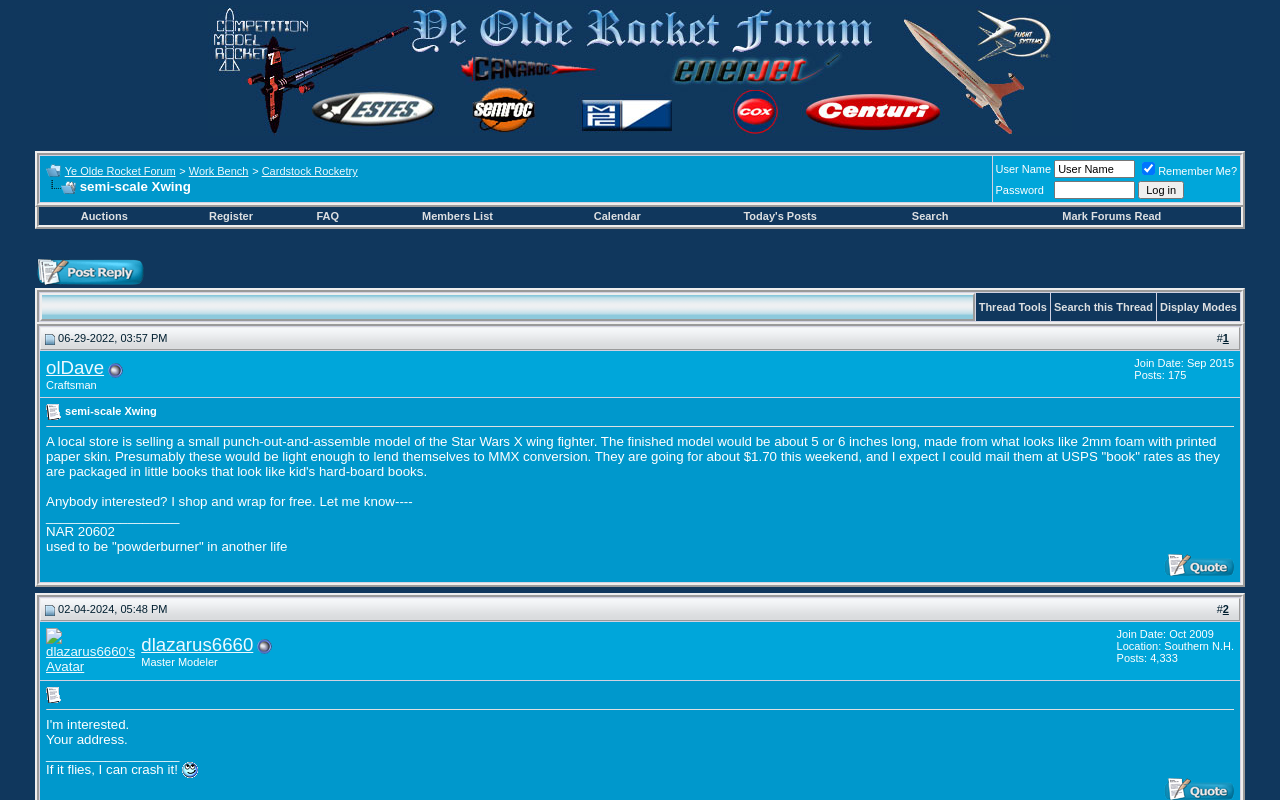Please locate the bounding box coordinates of the element that needs to be clicked to achieve the following instruction: "Visit the Company page". The coordinates should be four float numbers between 0 and 1, i.e., [left, top, right, bottom].

None